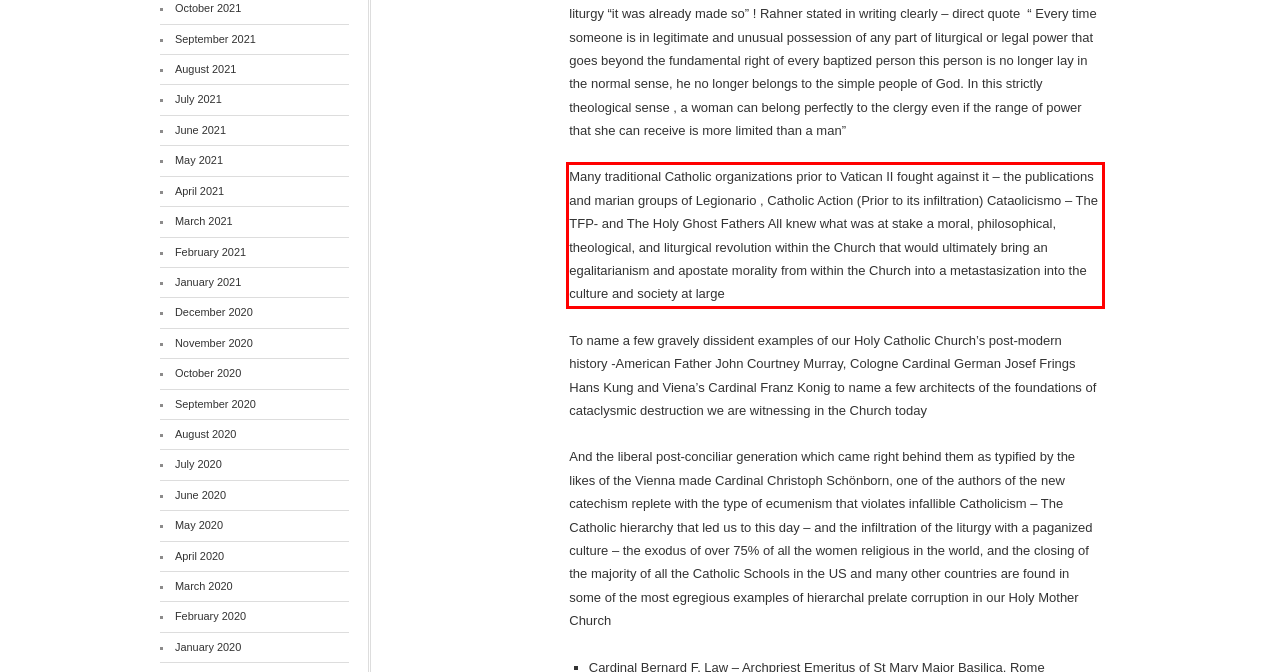You are looking at a screenshot of a webpage with a red rectangle bounding box. Use OCR to identify and extract the text content found inside this red bounding box.

Many traditional Catholic organizations prior to Vatican II fought against it – the publications and marian groups of Legionario , Catholic Action (Prior to its infiltration) Cataolicismo – The TFP- and The Holy Ghost Fathers All knew what was at stake a moral, philosophical, theological, and liturgical revolution within the Church that would ultimately bring an egalitarianism and apostate morality from within the Church into a metastasization into the culture and society at large